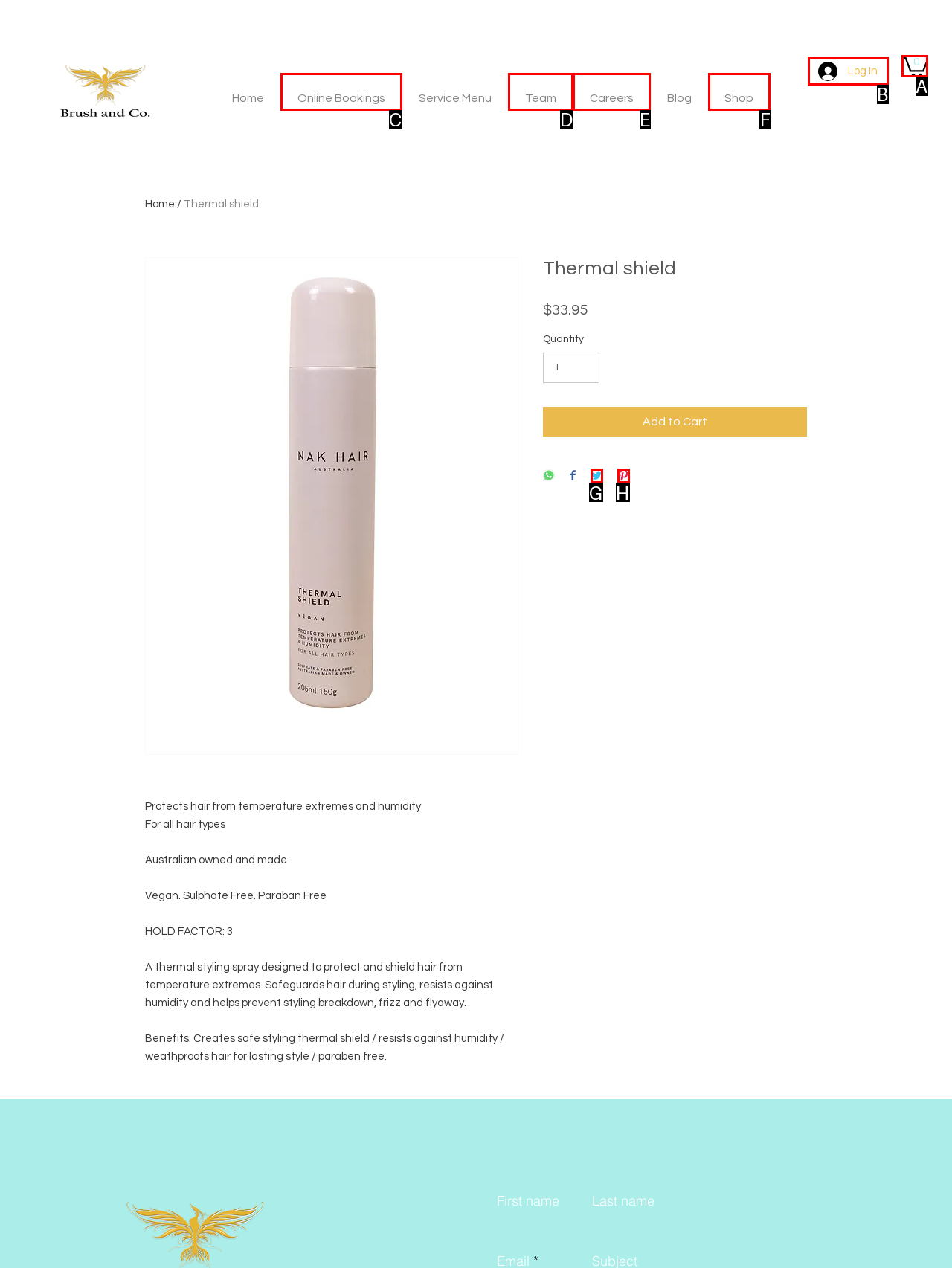For the task "Go to the Shop page", which option's letter should you click? Answer with the letter only.

F